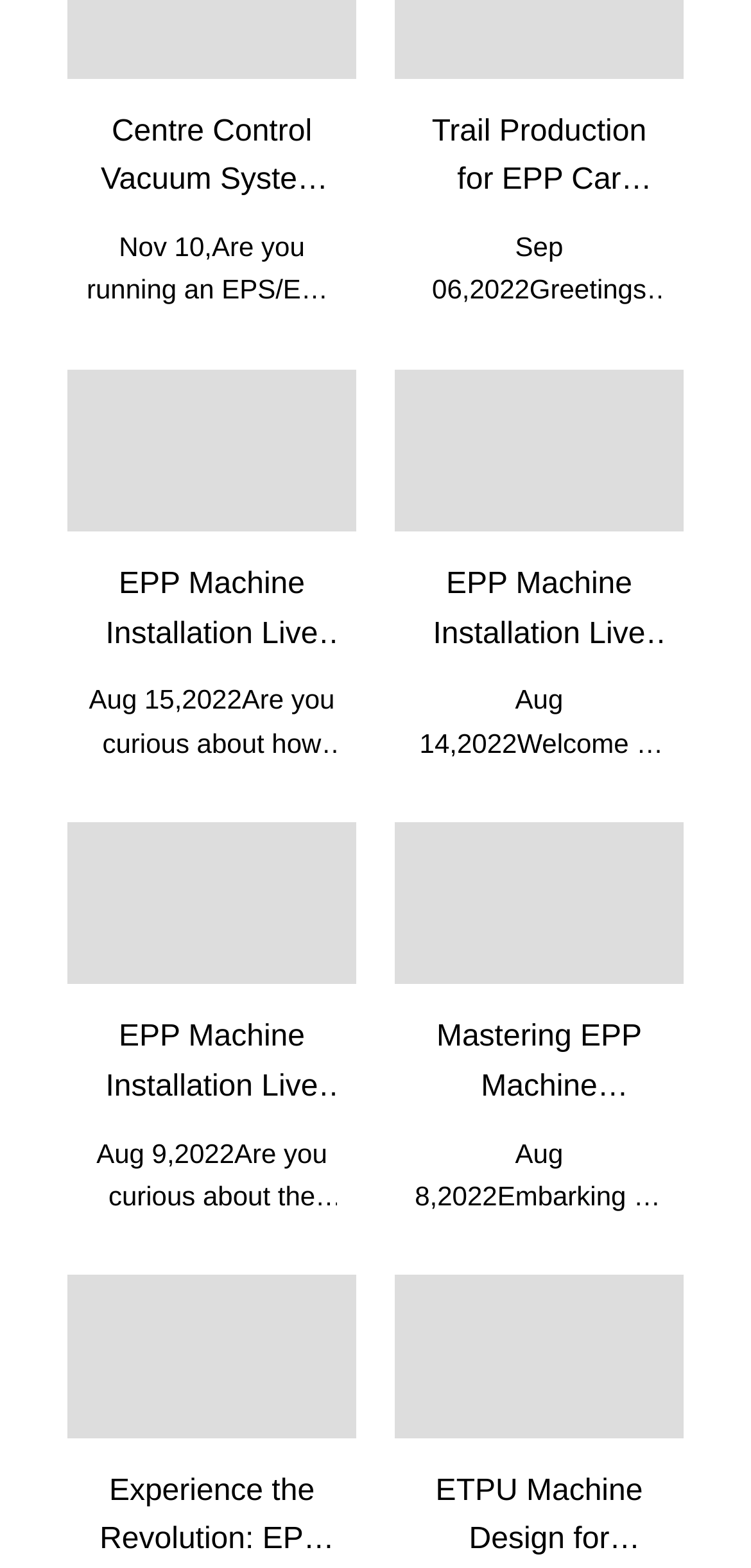Use a single word or phrase to answer the question: 
What is the date of the trail production for EPP car parts?

Sep 06, 2022